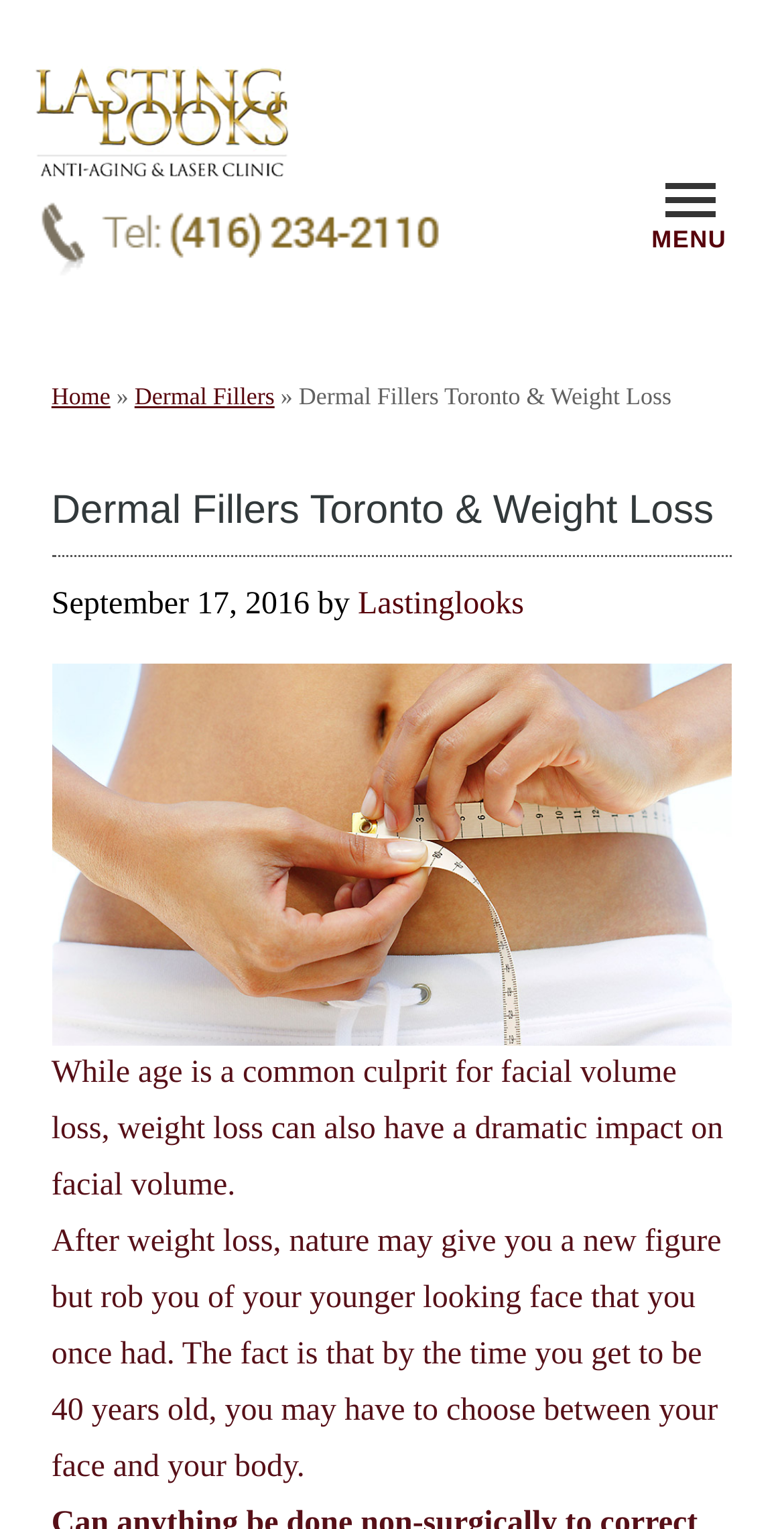What is the consequence of weight loss on facial volume?
From the image, respond with a single word or phrase.

Facial volume loss